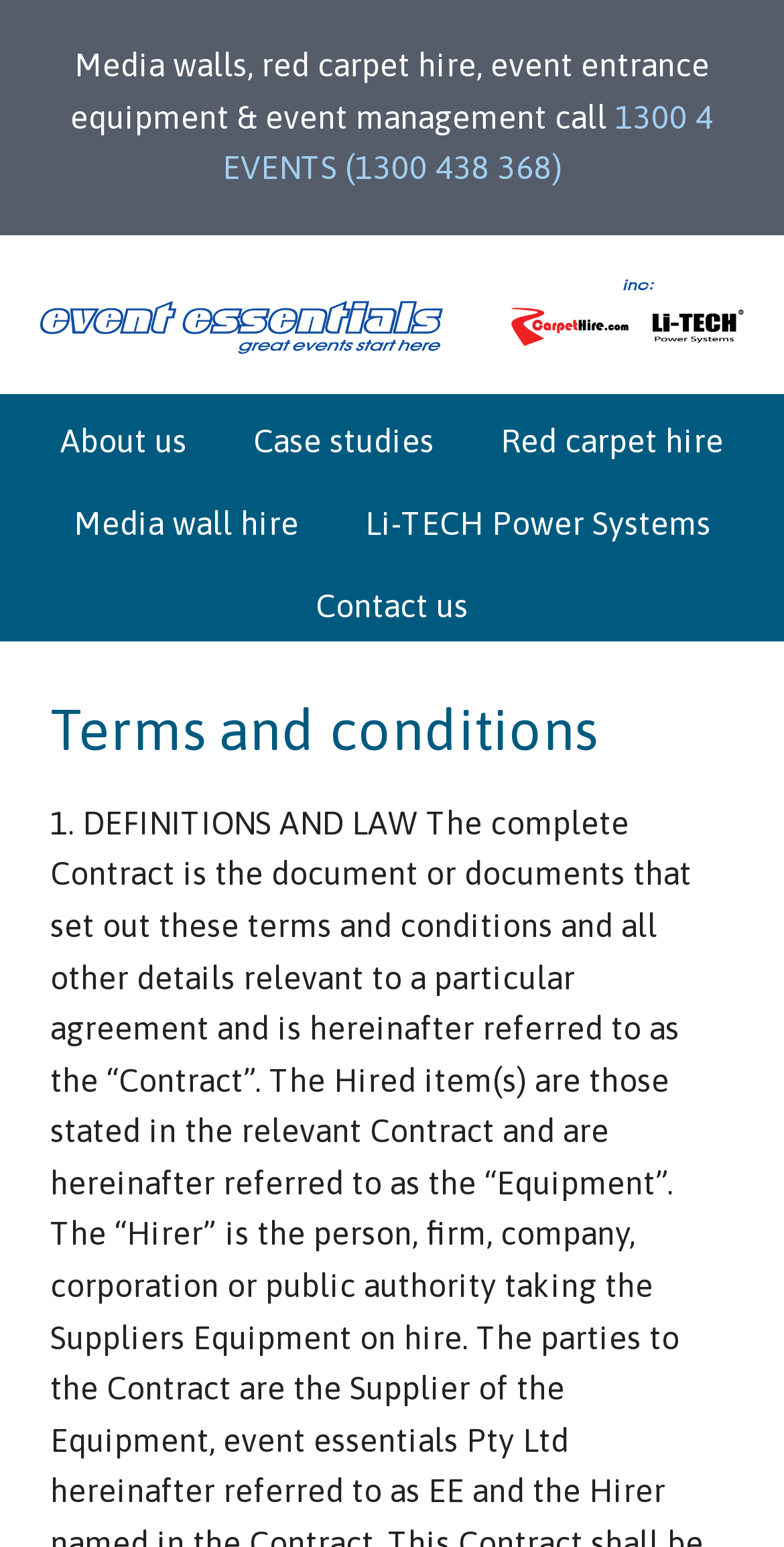Can you show the bounding box coordinates of the region to click on to complete the task described in the instruction: "Learn about red carpet hire"?

[0.6, 0.255, 0.962, 0.301]